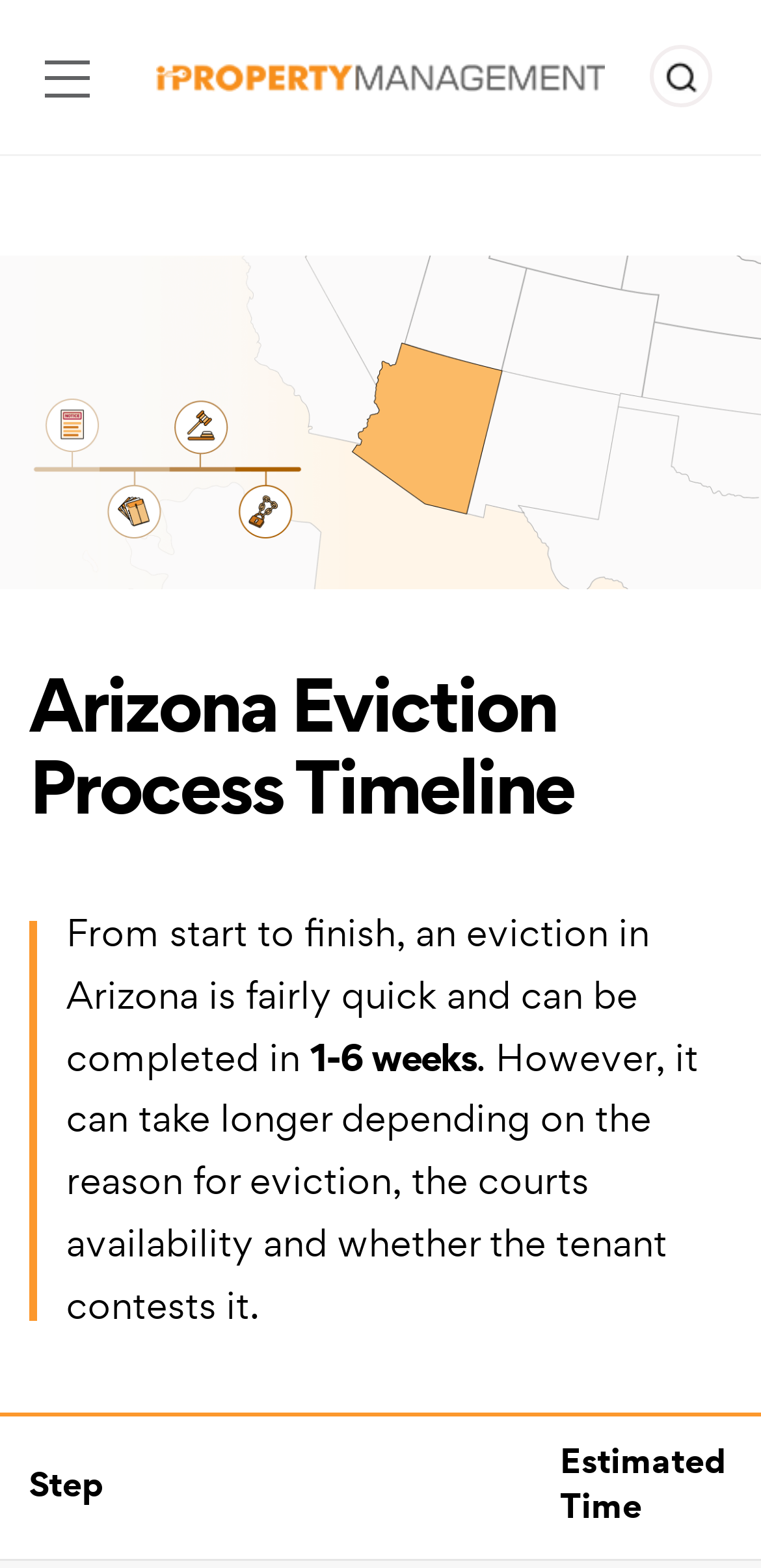Determine the bounding box coordinates of the UI element described below. Use the format (top-left x, top-left y, bottom-right x, bottom-right y) with floating point numbers between 0 and 1: aria-label="Submit Search Results"

[0.079, 0.008, 0.2, 0.064]